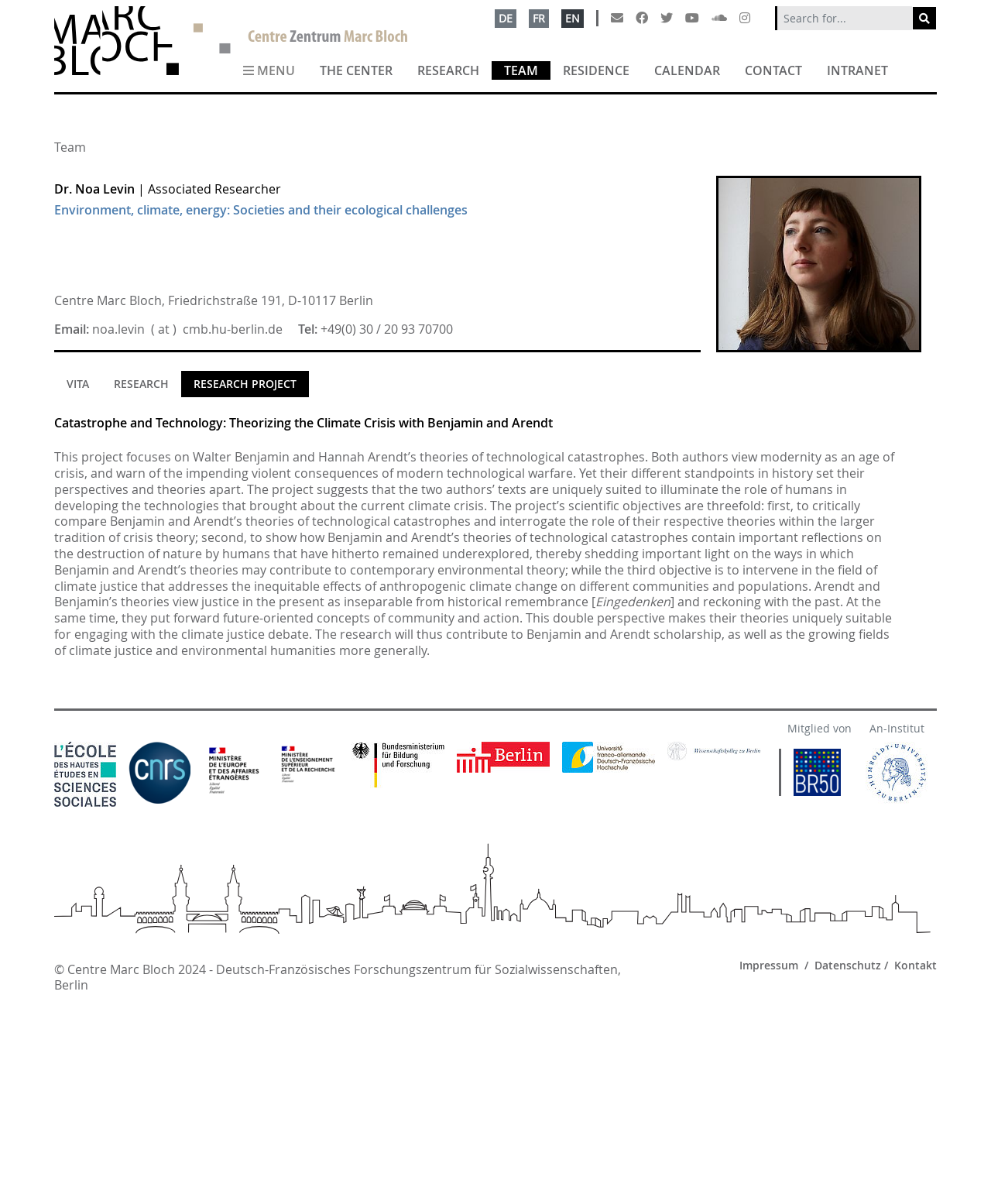Determine the bounding box for the described UI element: "name="tx_indexedsearch_pi2[search][sword]" placeholder="Search for..."".

[0.782, 0.005, 0.92, 0.025]